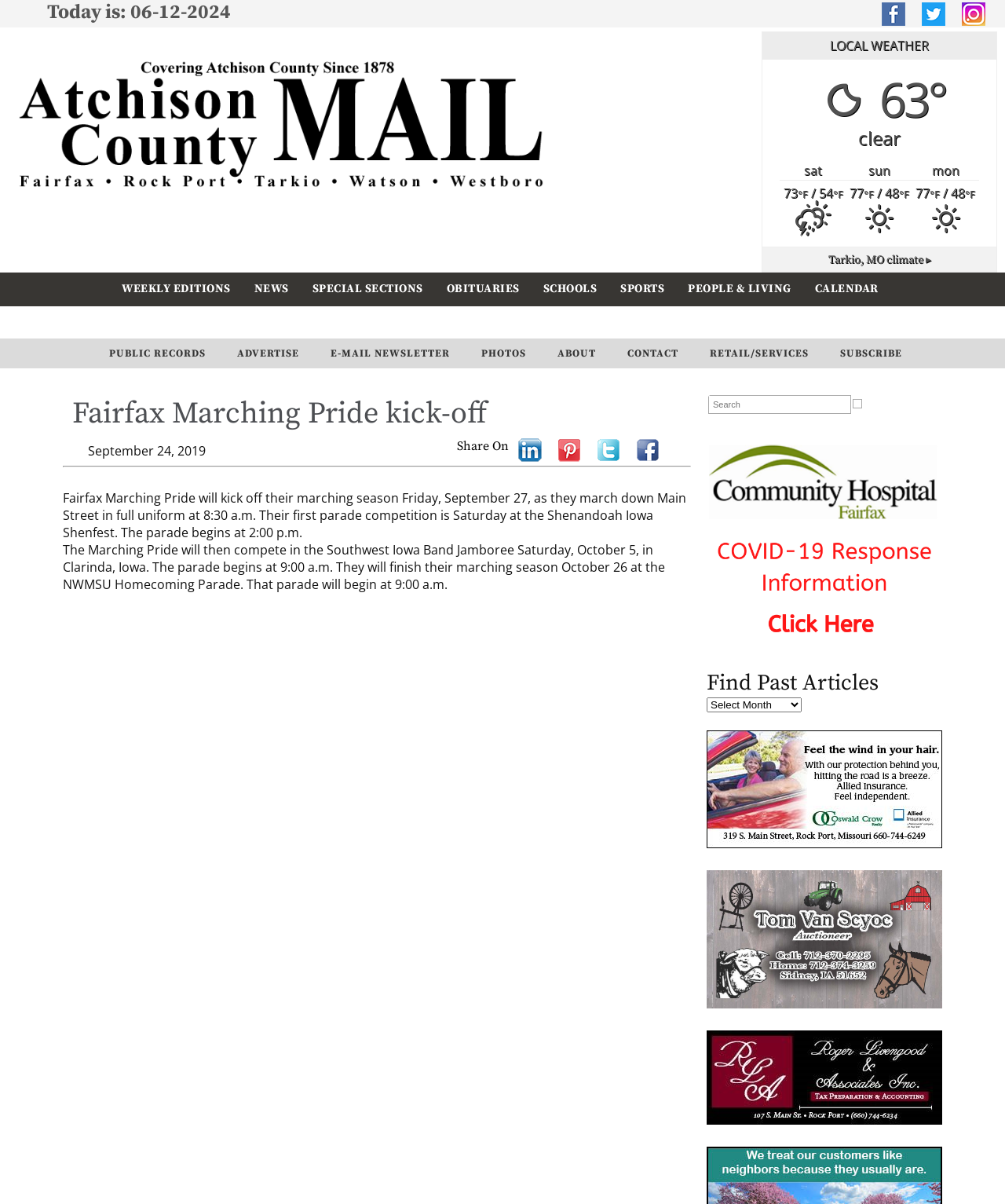Please reply with a single word or brief phrase to the question: 
How many parade competitions will the Fairfax Marching Pride participate in?

3